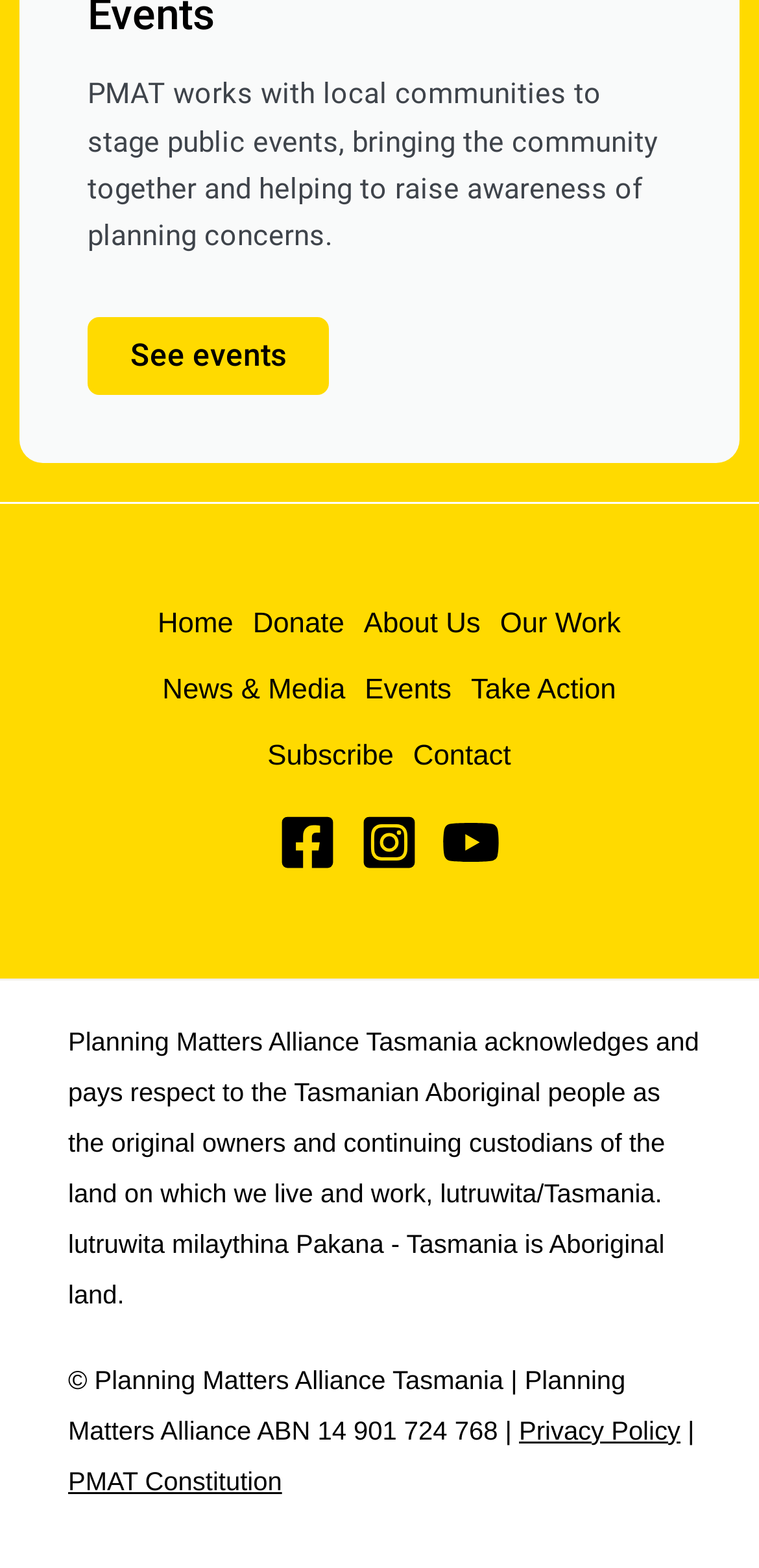What is the ABN of the organization?
Using the visual information, respond with a single word or phrase.

14 901 724 768